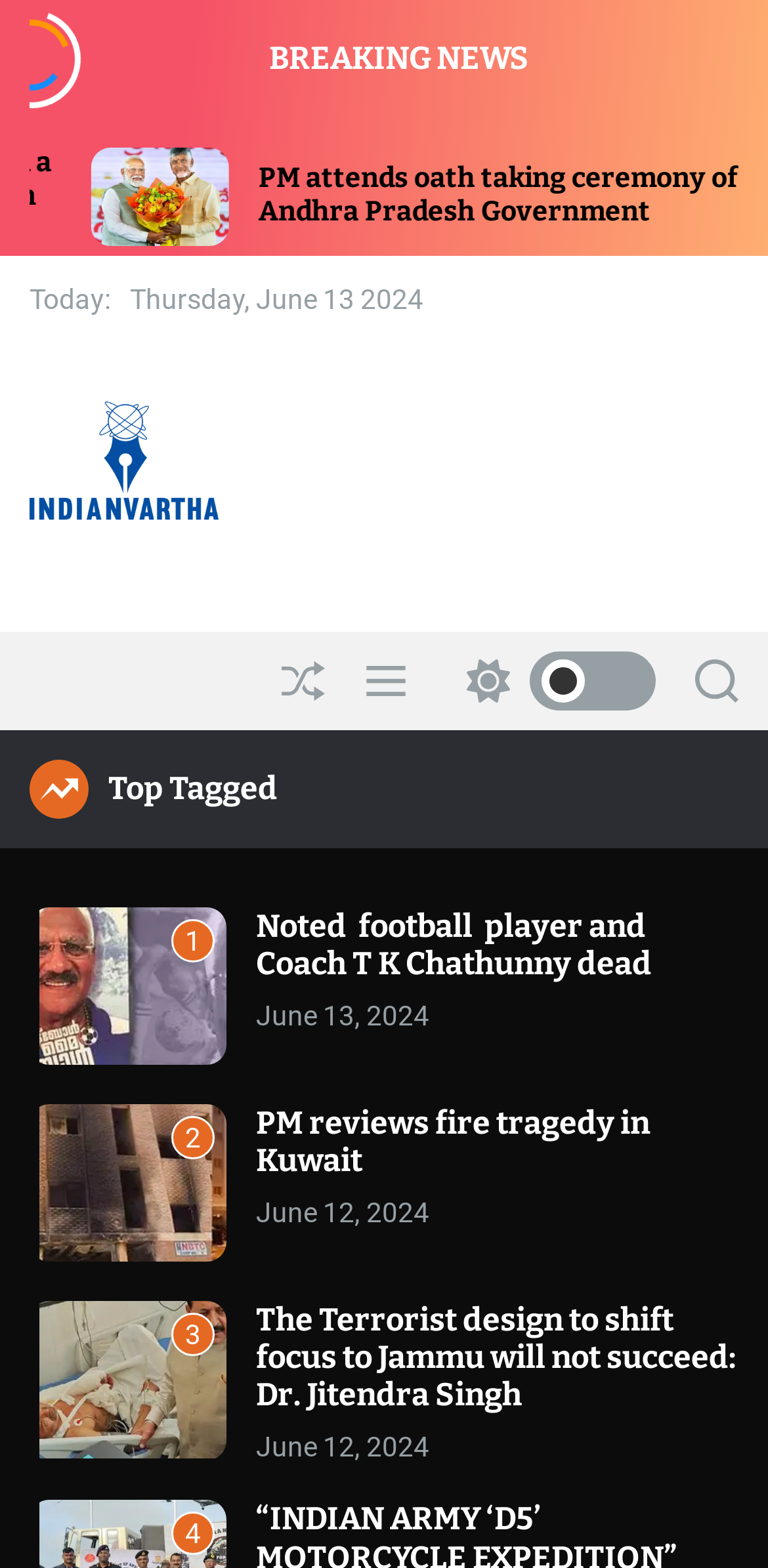Could you provide the bounding box coordinates for the portion of the screen to click to complete this instruction: "Search for something"?

[0.905, 0.403, 0.962, 0.465]